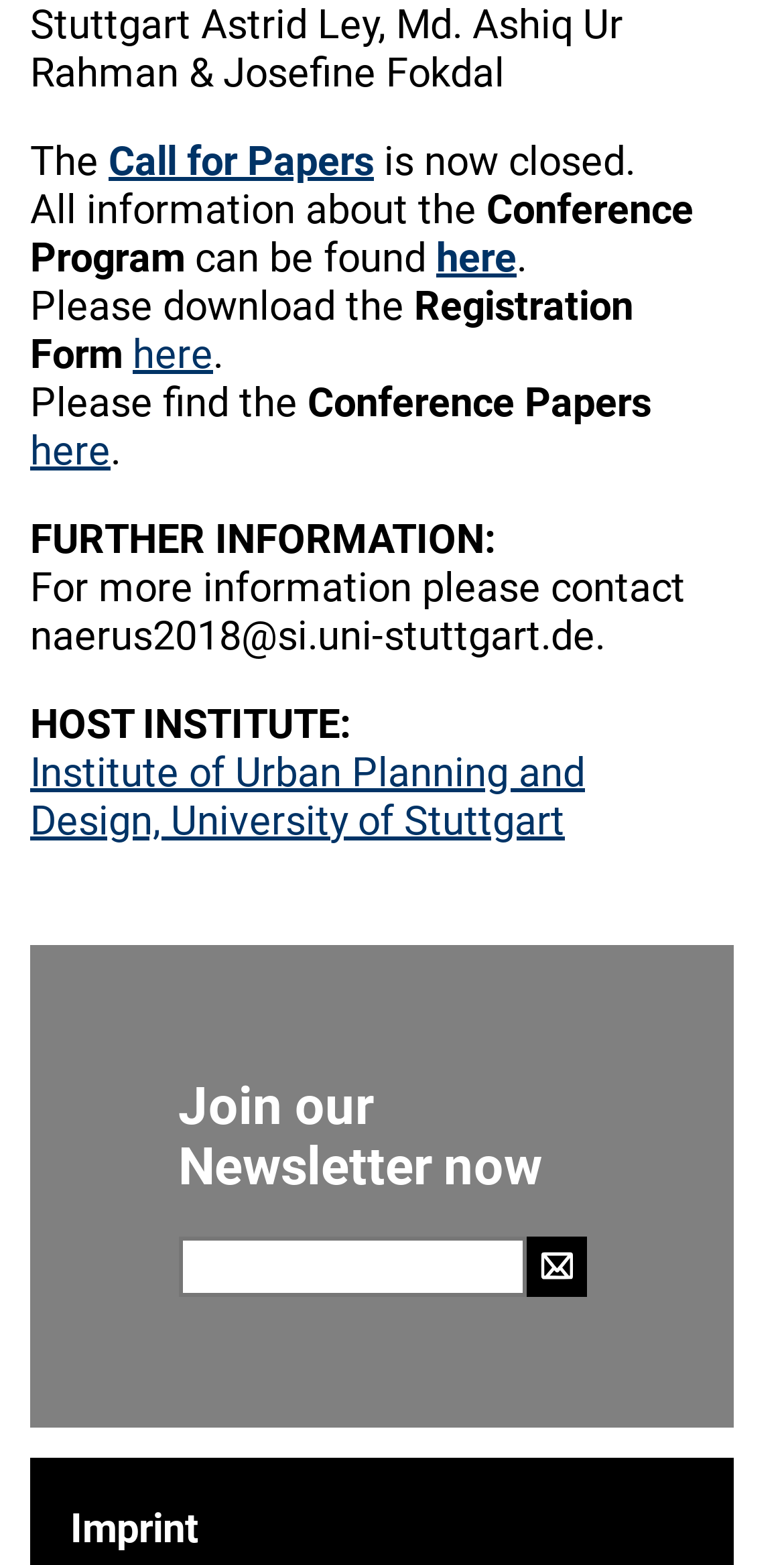Find the bounding box coordinates of the clickable area that will achieve the following instruction: "Click on 'here' to view the Conference Program".

[0.556, 0.149, 0.659, 0.18]